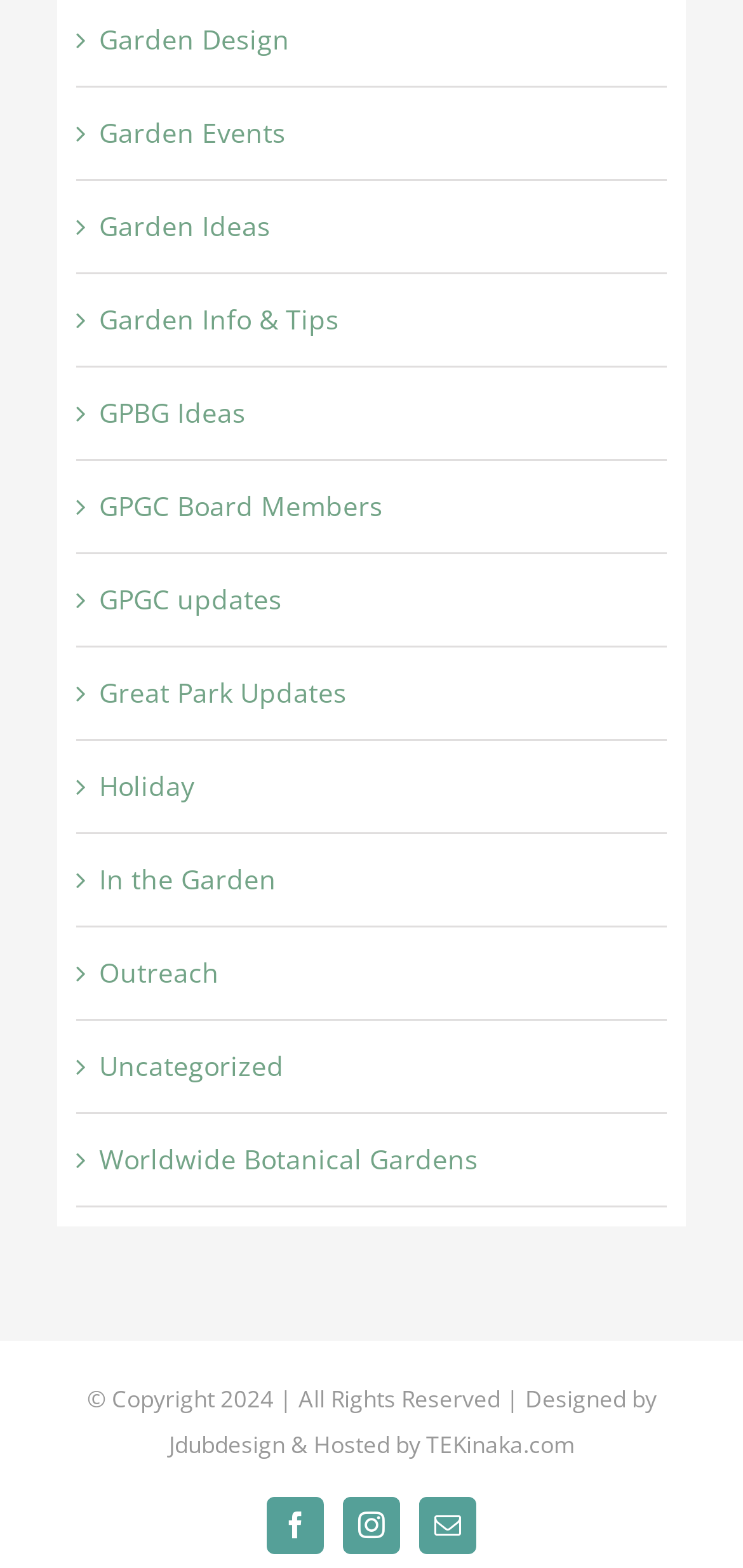Determine the bounding box coordinates of the target area to click to execute the following instruction: "View Great Park Updates."

[0.133, 0.425, 0.872, 0.459]